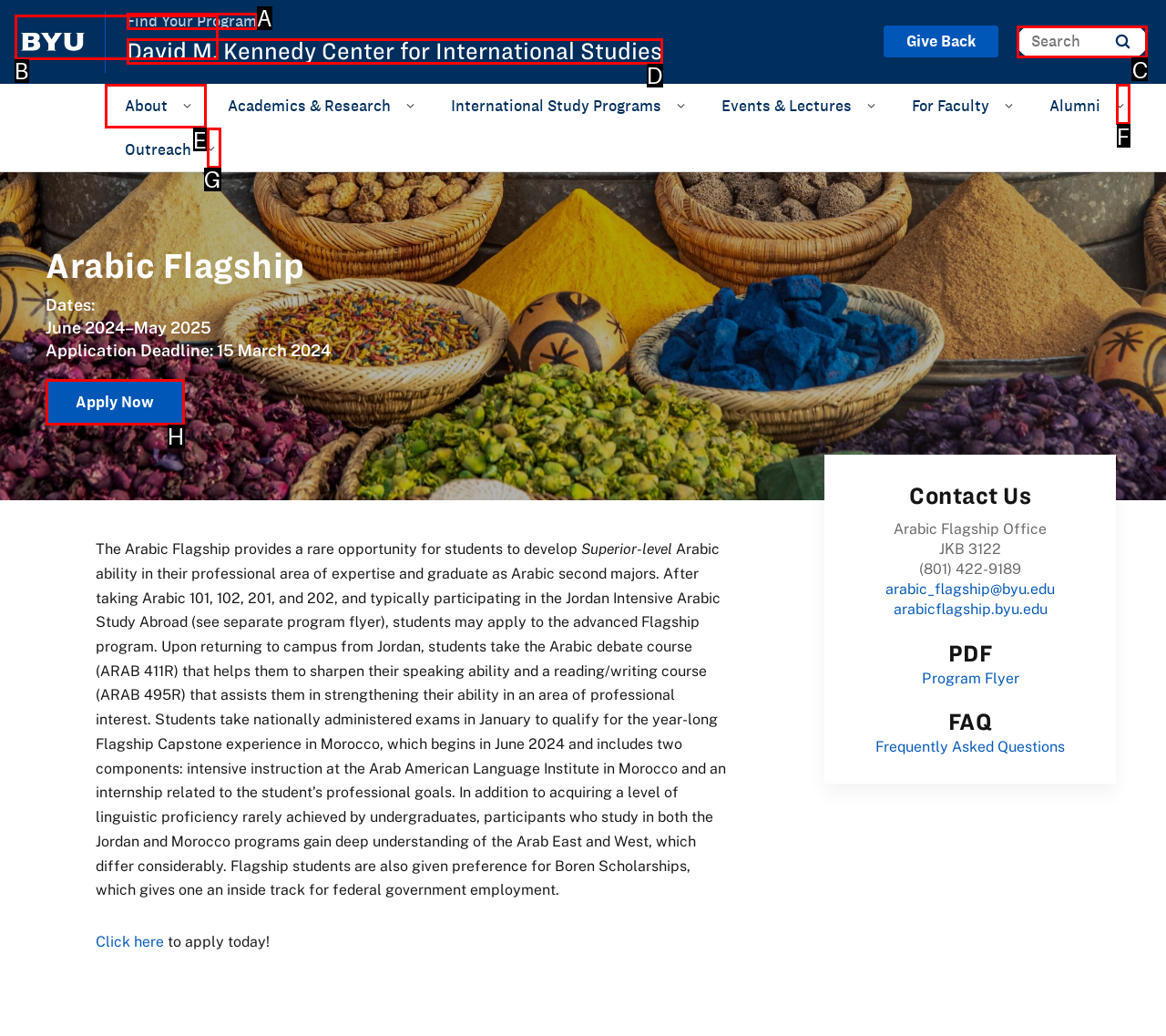Tell me which letter corresponds to the UI element that will allow you to Search for a program. Answer with the letter directly.

C